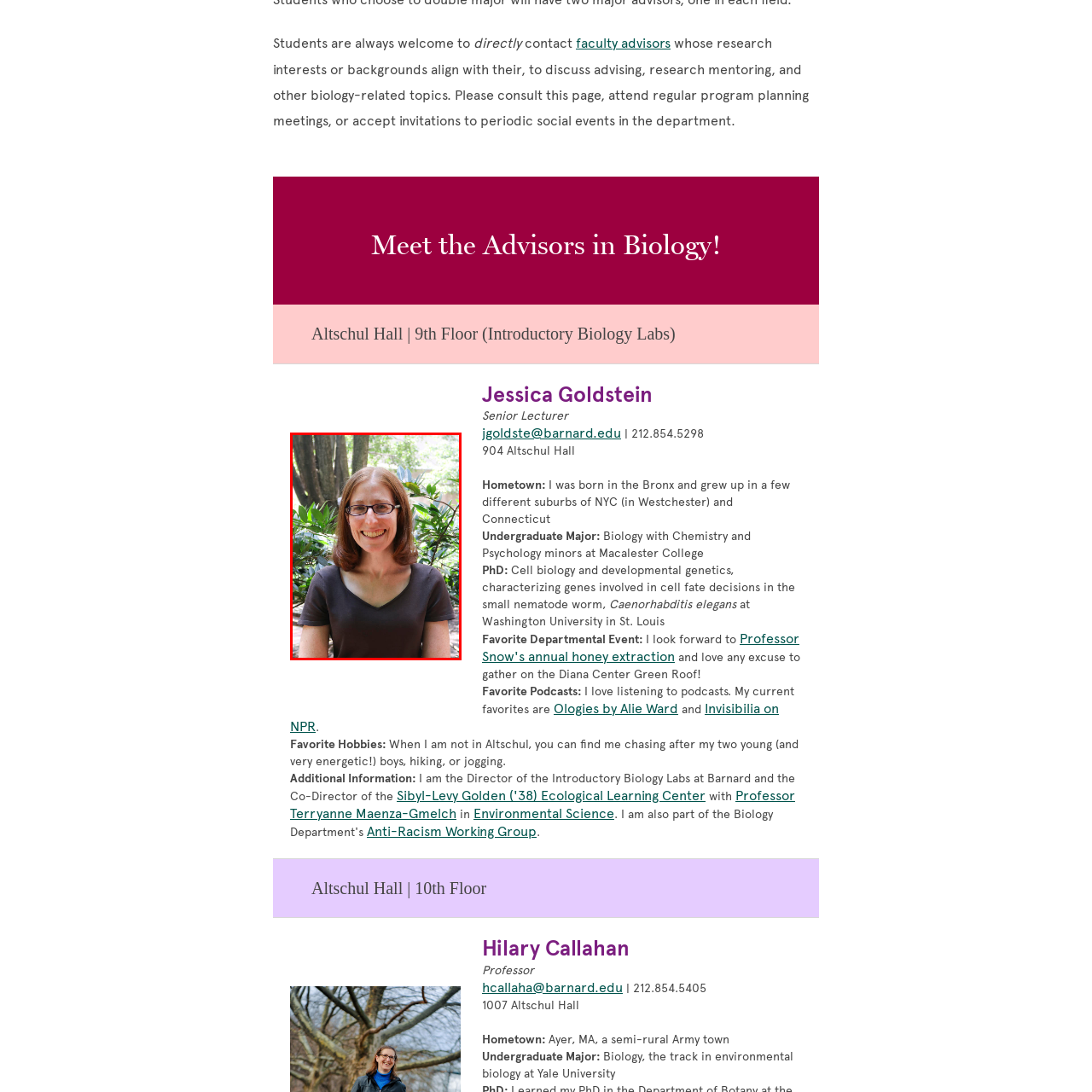Describe the contents of the image that is surrounded by the red box in a detailed manner.

The image features Professor Jessica Goldstein, a Senior Lecturer in the Department of Biology at Barnard College. She is smiling warmly in a natural outdoor setting, surrounded by lush greenery. Prof. Goldstein's background includes a comprehensive education in biology, with a PhD in cell biology and developmental genetics from Washington University in St. Louis. In addition to her teaching responsibilities, she is the Director of the Introductory Biology Labs and holds a leadership position at the Sibyl-Levy Golden Ecological Learning Center alongside Professor Terryanne Maenza-Gmelch in Environmental Science. A passionate educator, she enjoys engaging students in biology-related topics and supports departmental community events, such as the annual honey extraction hosted by Professor Snow. Outside of academia, she balances her professional life with family, often chasing after her two energetic boys, while finding time for hiking and jogging. Prof. Goldstein is also an advocate for anti-racism initiatives within the department.